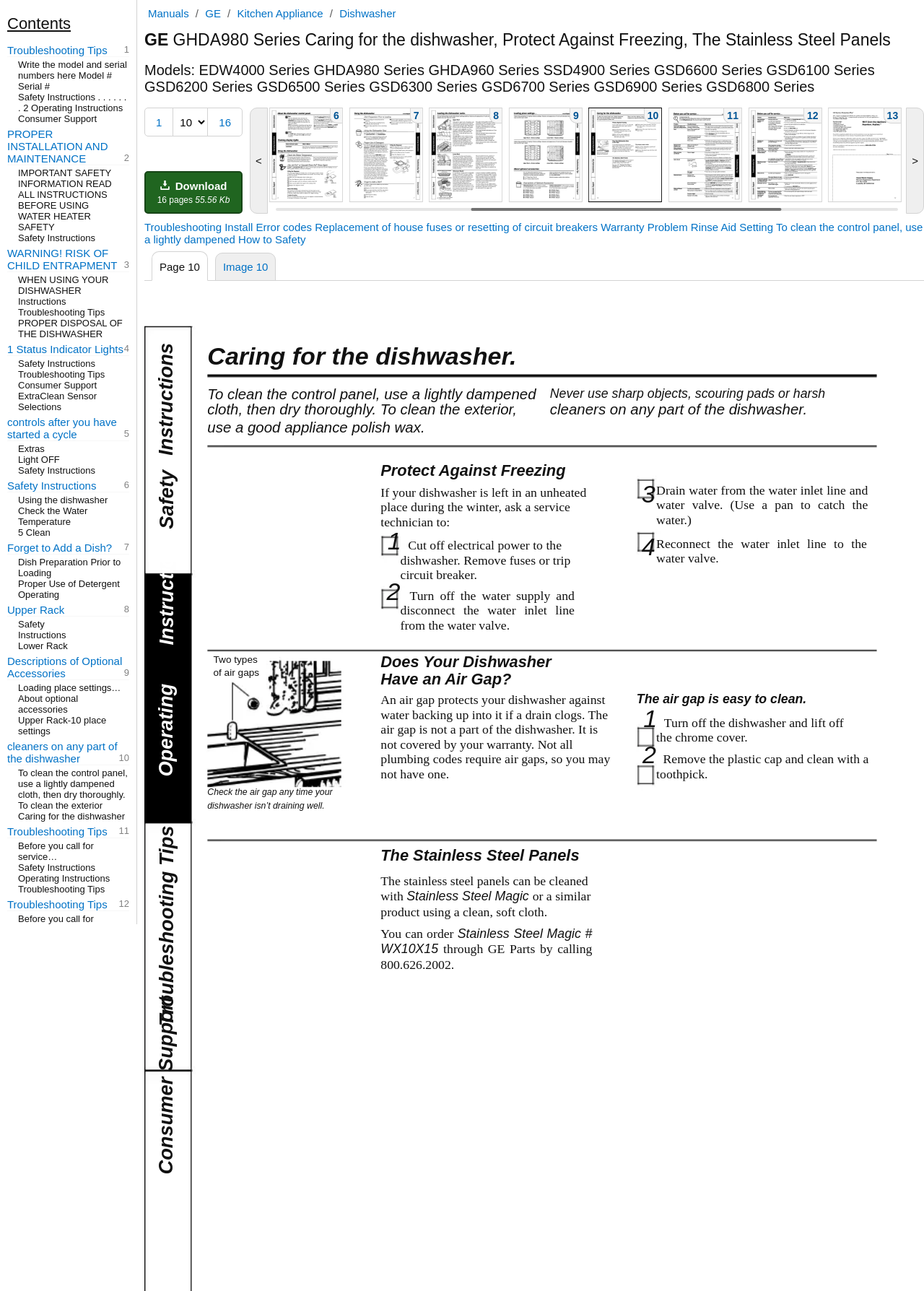Please extract the webpage's main title and generate its text content.

GE GHDA980 Series Caring for the dishwasher, Protect Against Freezing, The Stainless Steel Panels